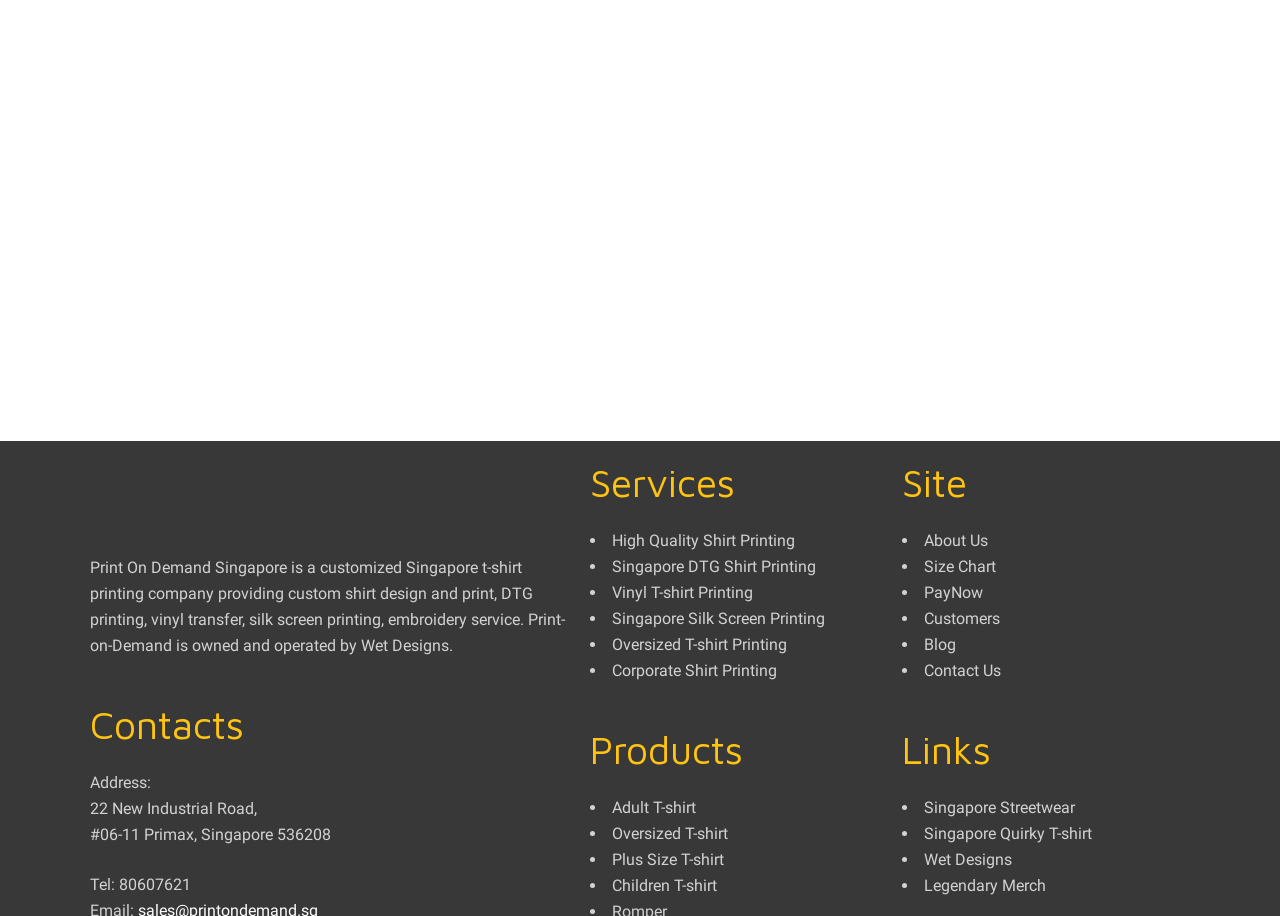Based on the element description: "Singapore DTG Shirt Printing", identify the bounding box coordinates for this UI element. The coordinates must be four float numbers between 0 and 1, listed as [left, top, right, bottom].

[0.478, 0.608, 0.638, 0.629]